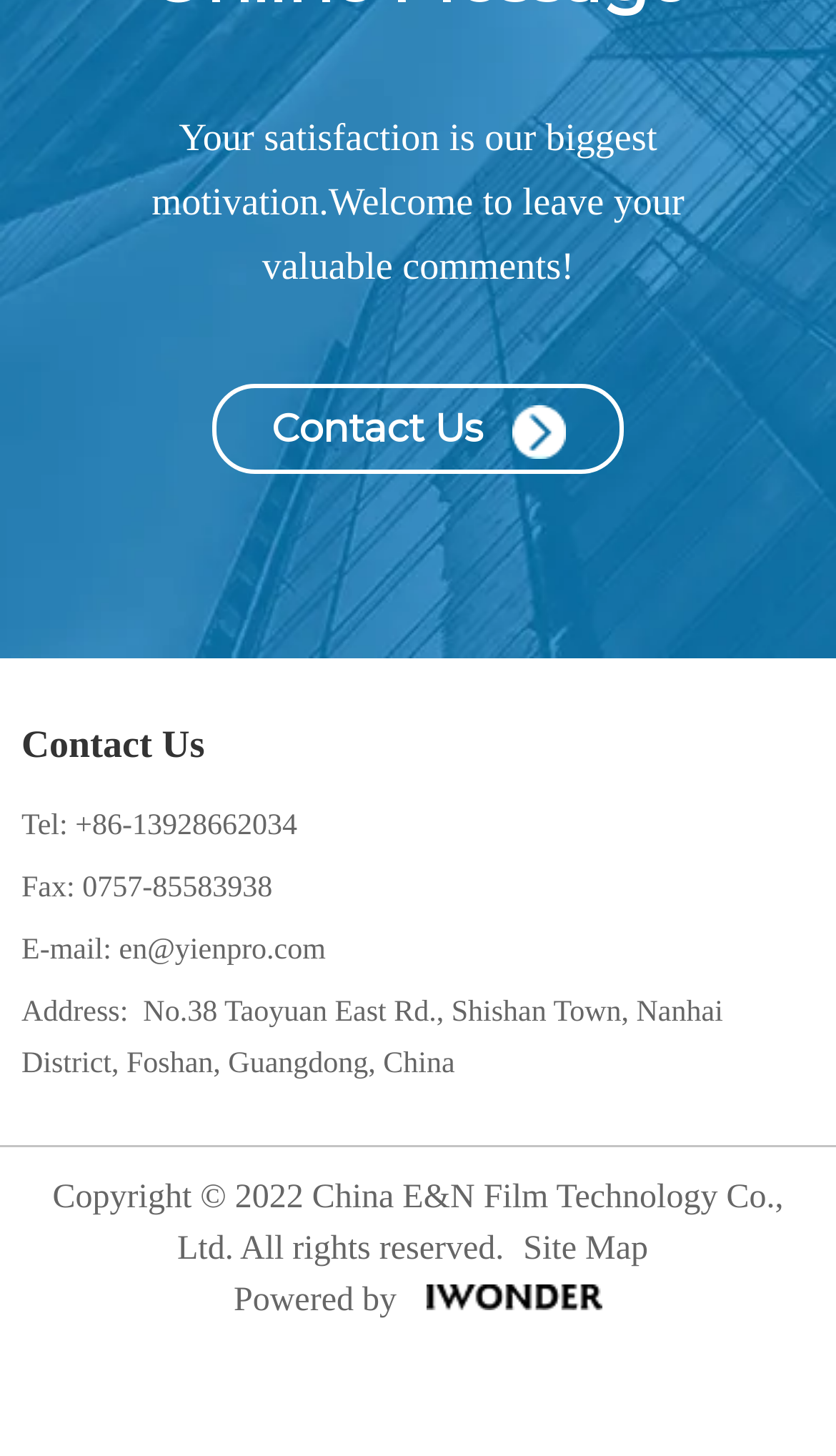Answer the question in one word or a short phrase:
Where is the company located?

Foshan, Guangdong, China